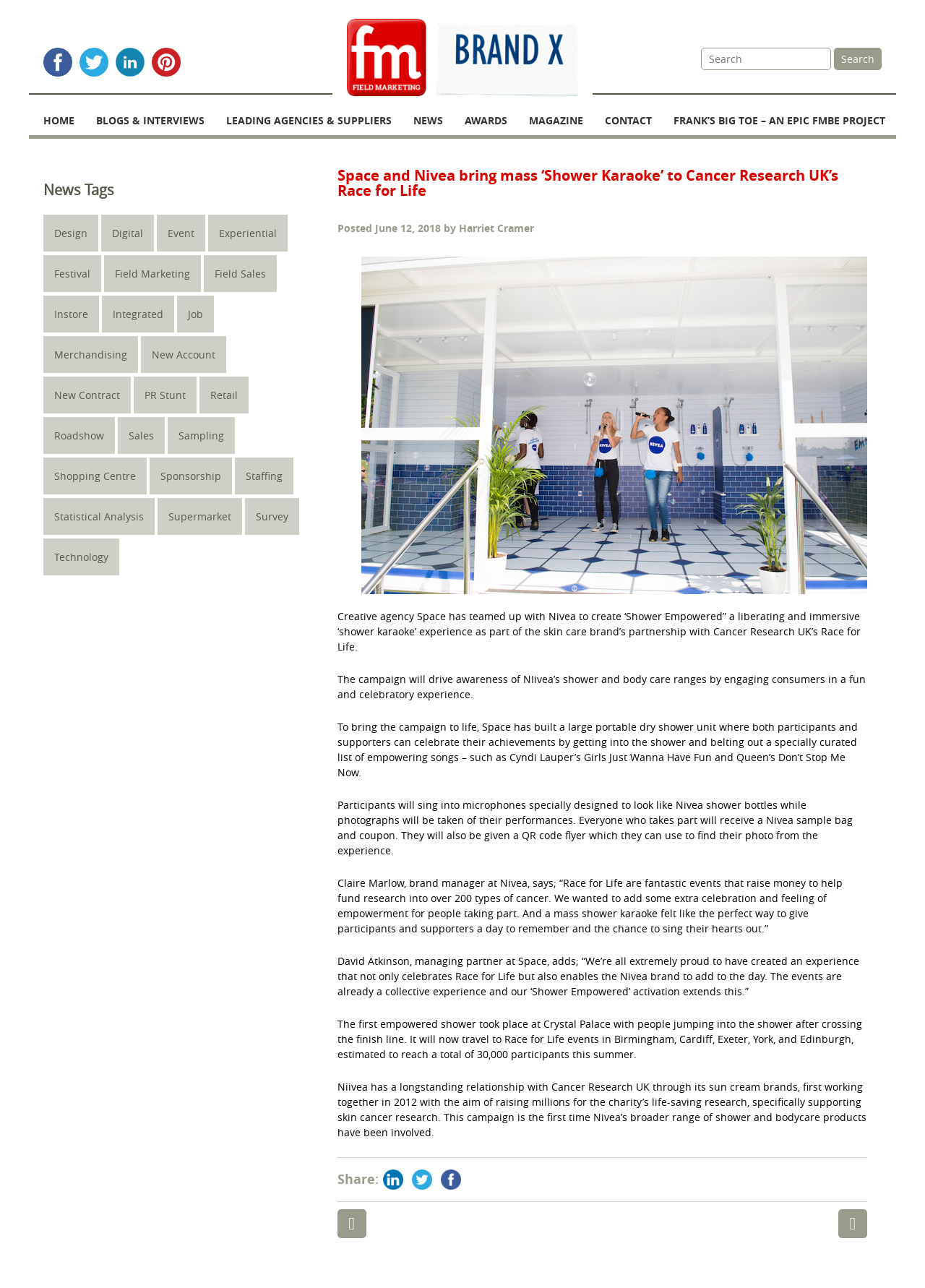Identify the main title of the webpage and generate its text content.

Space and Nivea bring mass ‘Shower Karaoke’ to Cancer Research UK’s Race for Life